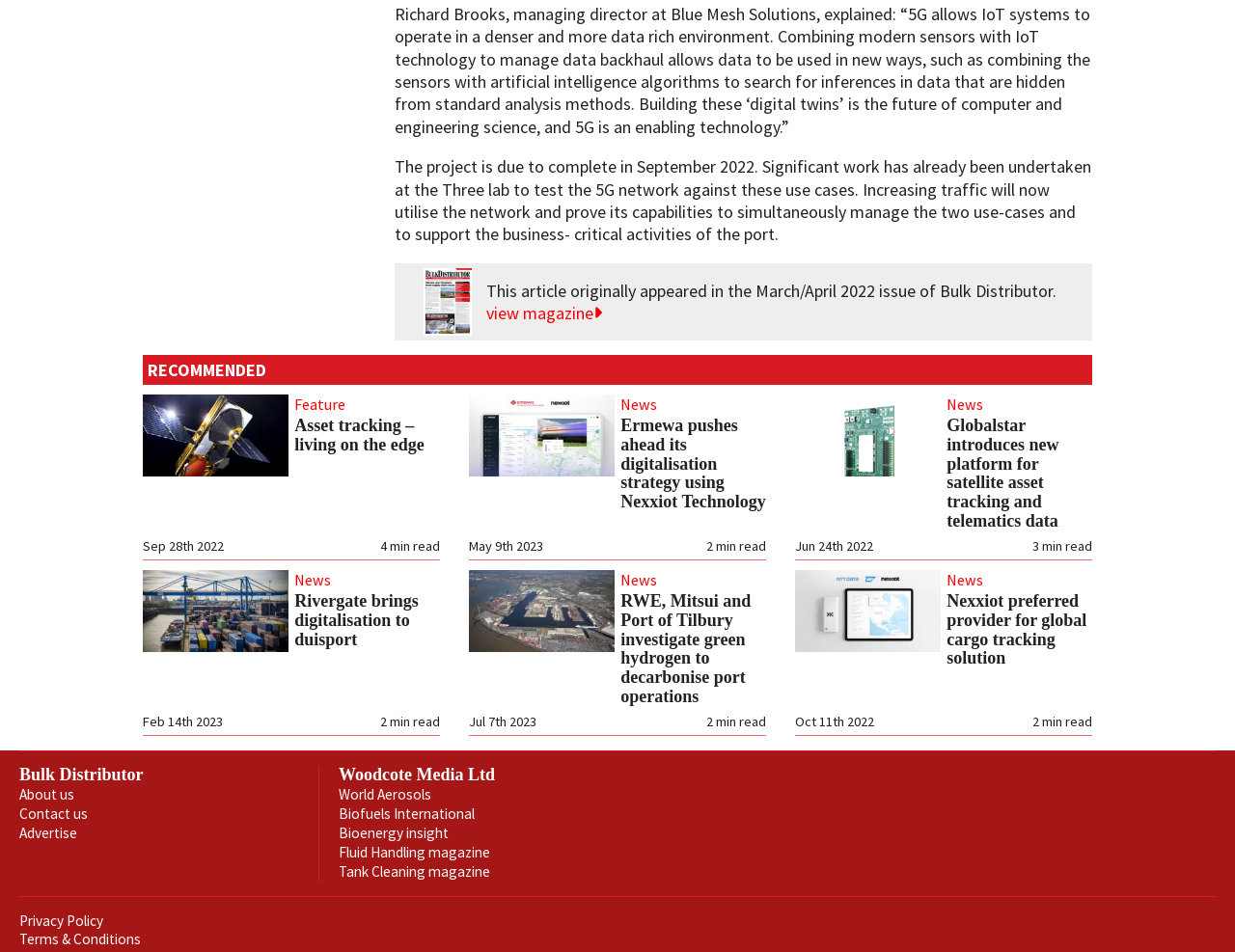Highlight the bounding box coordinates of the region I should click on to meet the following instruction: "View SAB registration".

None